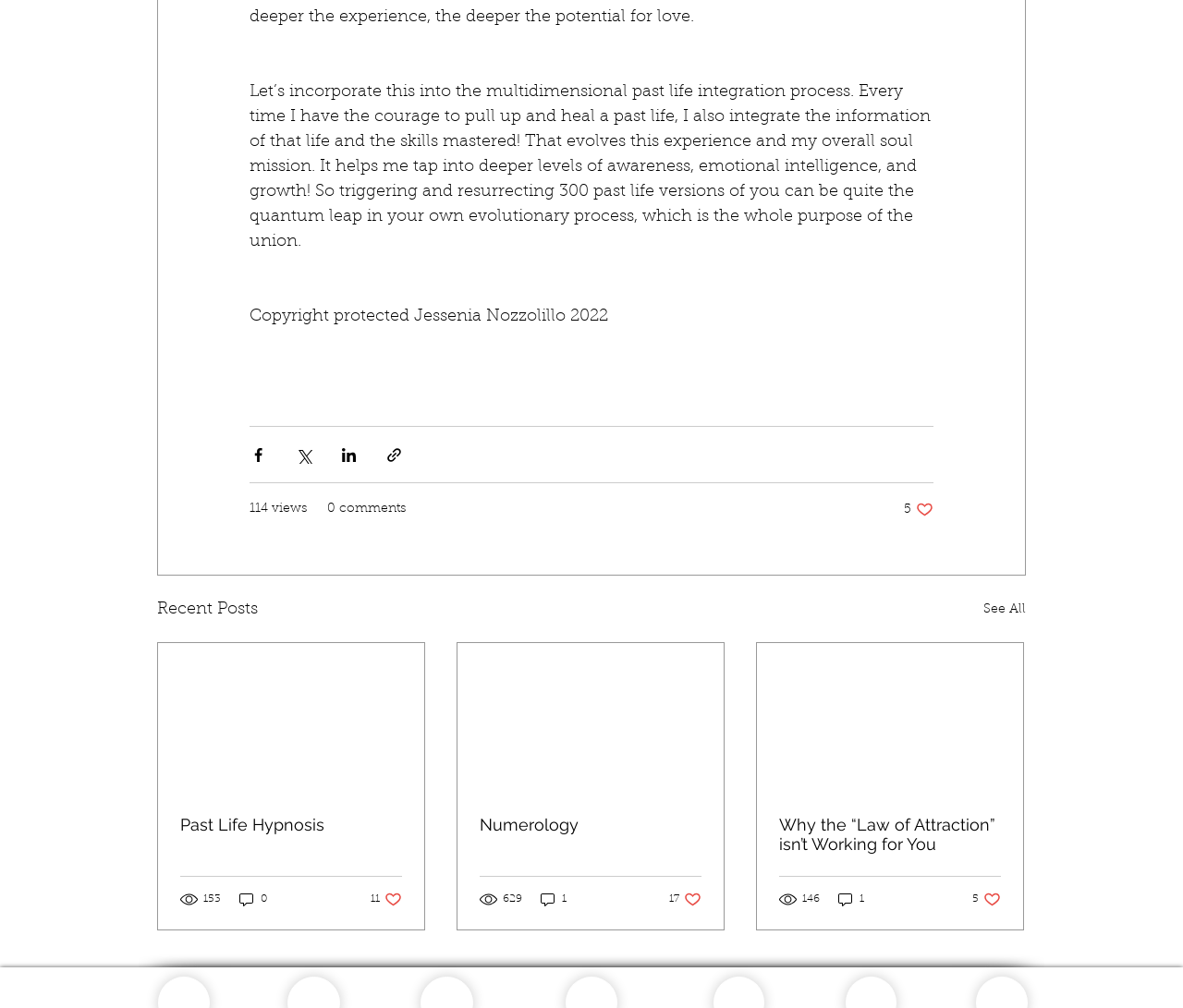Please mark the clickable region by giving the bounding box coordinates needed to complete this instruction: "Click 'Teflon Gaskets' to learn more about teflon gaskets".

None